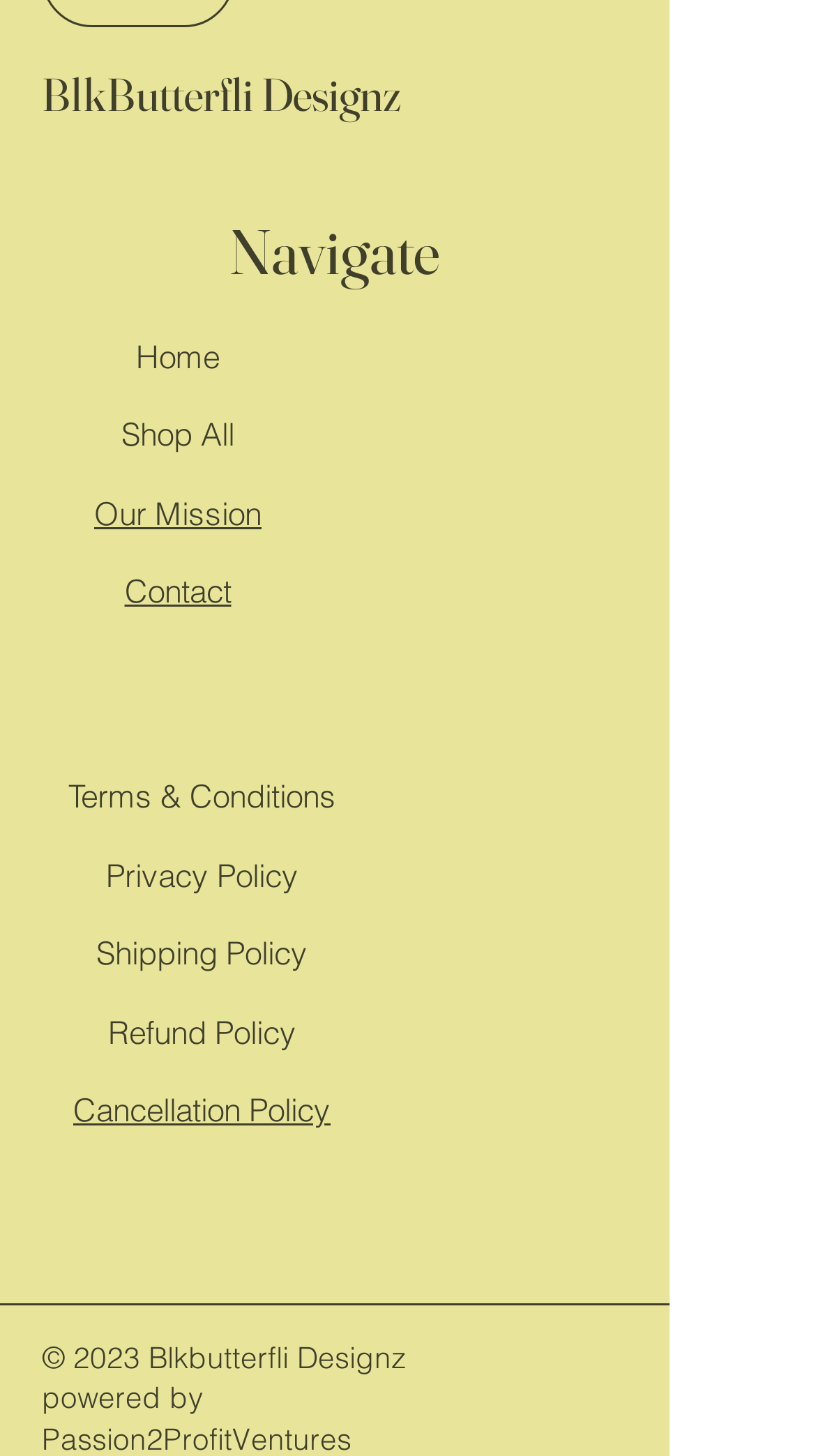Could you indicate the bounding box coordinates of the region to click in order to complete this instruction: "view shop all".

[0.149, 0.285, 0.287, 0.312]